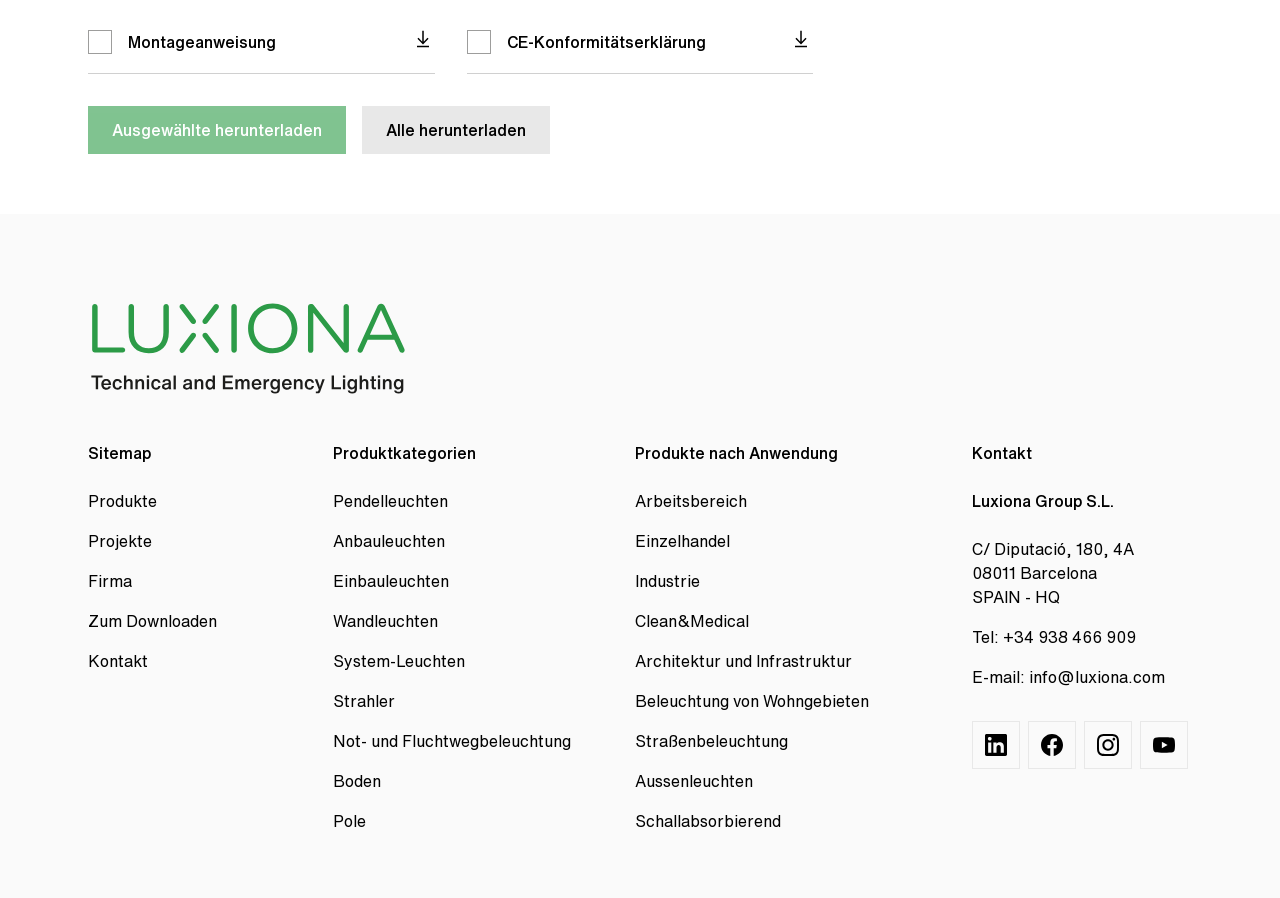What is the phone number of Luxiona Group S.L.?
Answer the question with just one word or phrase using the image.

+34 938 466 909